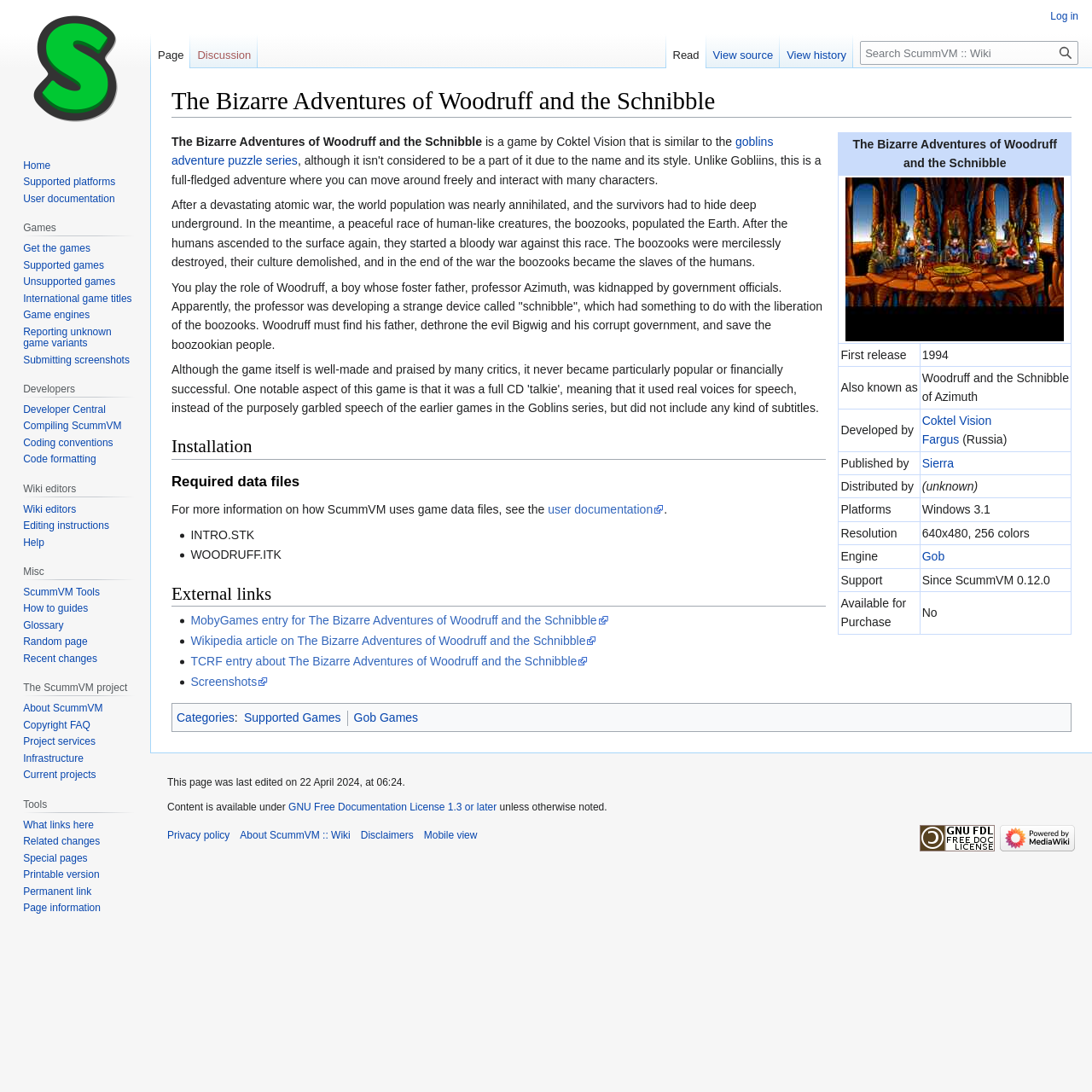Please specify the bounding box coordinates of the element that should be clicked to execute the given instruction: 'View the image woodruff_win_en_1_4.jpg'. Ensure the coordinates are four float numbers between 0 and 1, expressed as [left, top, right, bottom].

[0.774, 0.162, 0.974, 0.312]